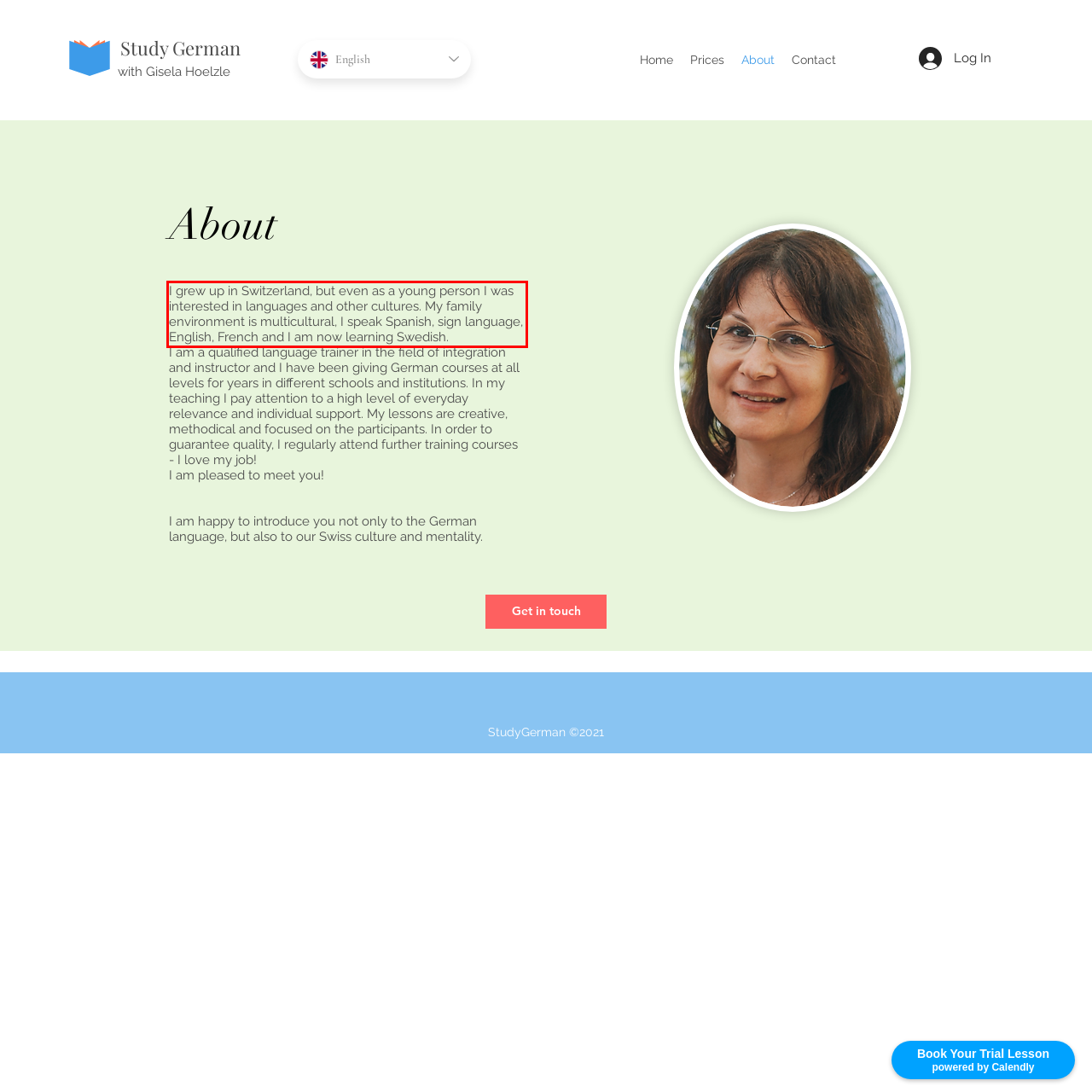Review the screenshot of the webpage and recognize the text inside the red rectangle bounding box. Provide the extracted text content.

I grew up in Switzerland, but even as a young person I was interested in languages and other cultures. My family environment is multicultural, I speak Spanish, sign language, English, French and I am now learning Swedish.